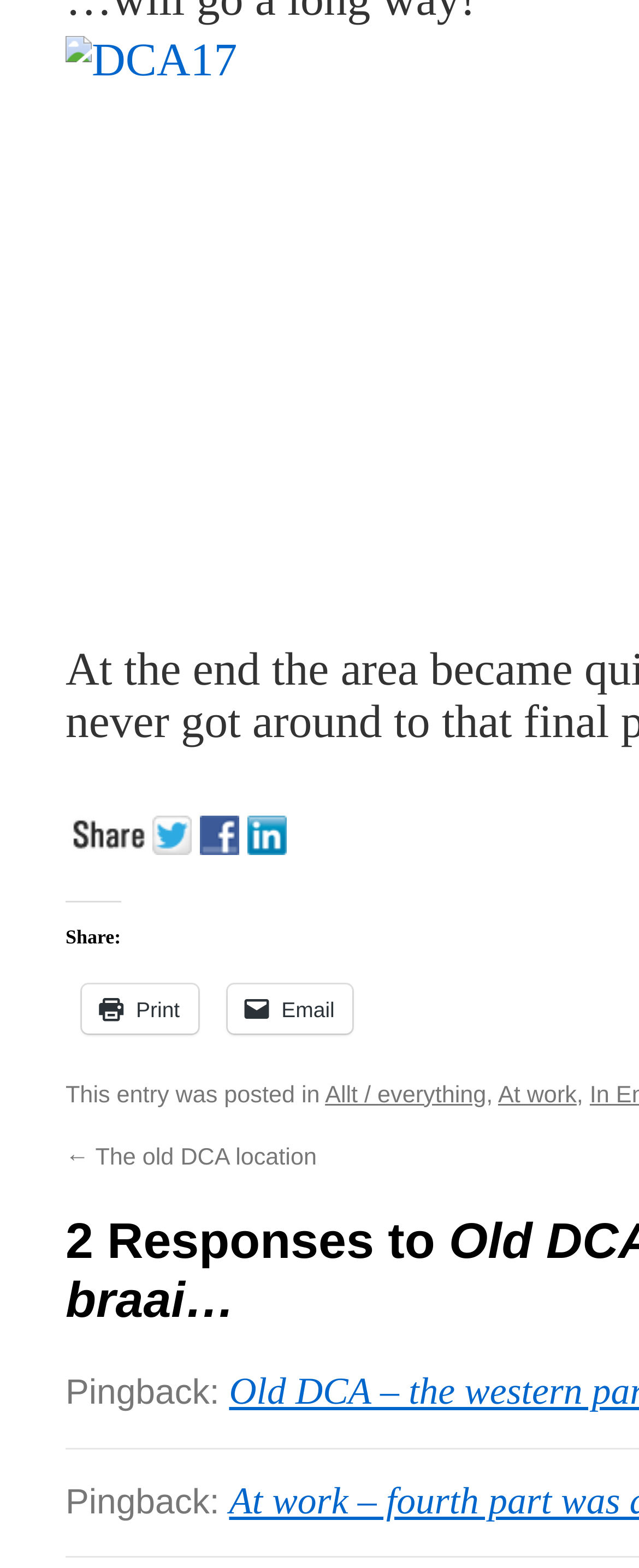How many social media platforms are available for sharing?
Make sure to answer the question with a detailed and comprehensive explanation.

I counted the number of social media links available for sharing, which are Twitter, Facebook, and Linkedin.